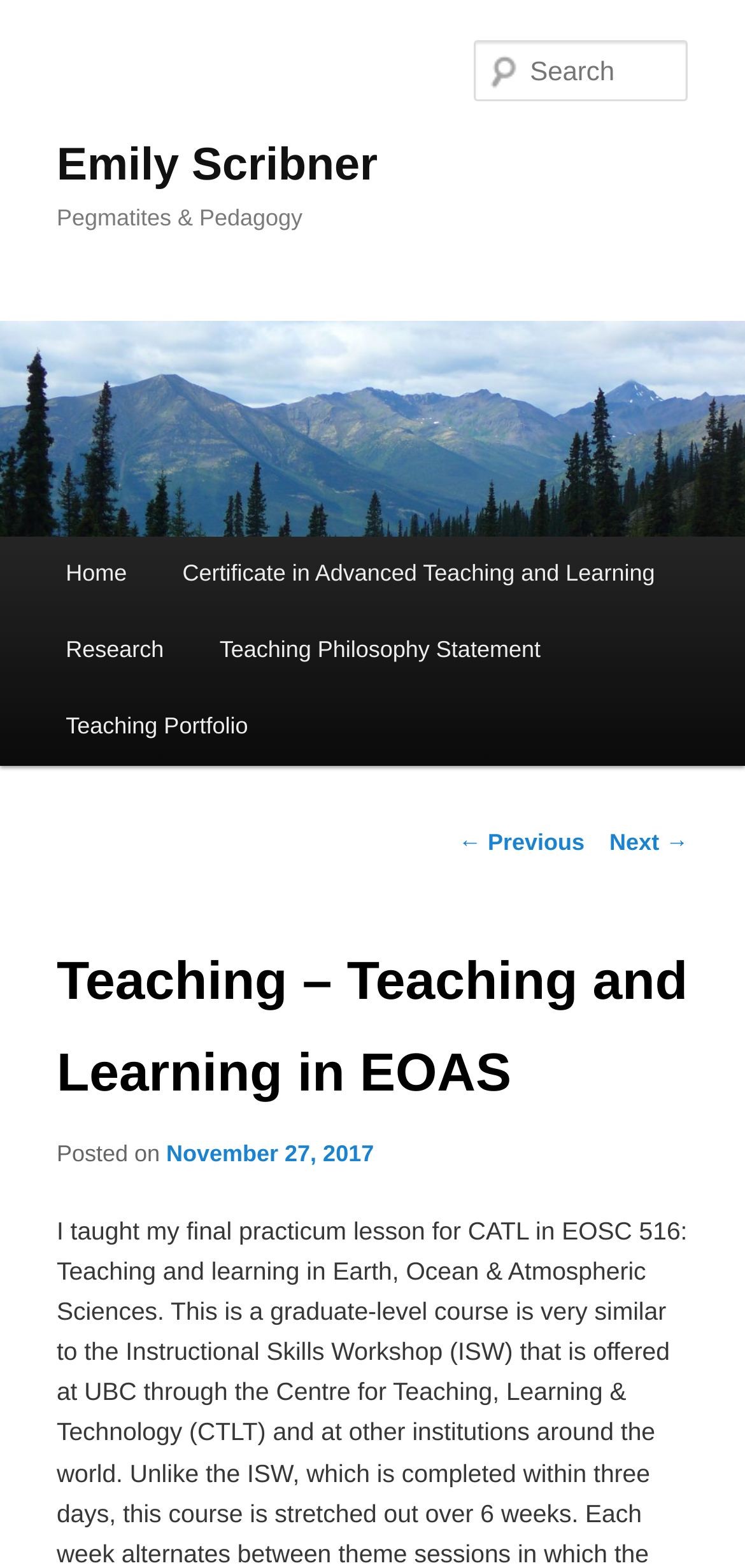Craft a detailed narrative of the webpage's structure and content.

The webpage is about Emily Scribner's teaching and learning in EOAS. At the top, there is a heading with her name, accompanied by a link to her profile. Below this, there is another heading titled "Pegmatites & Pedagogy". 

On the left side, there is a profile picture of Emily Scribner, which is also a link to her profile. Below the profile picture, there is a search box labeled "Search". 

The main menu is located on the left side, with links to "Home", "Certificate in Advanced Teaching and Learning", "Research", "Teaching Philosophy Statement", and "Teaching Portfolio". 

The main content of the page is a teaching-related post, with a heading "Teaching – Teaching and Learning in EOAS". The post is dated "November 27, 2017", and there are navigation links to previous and next posts at the bottom.